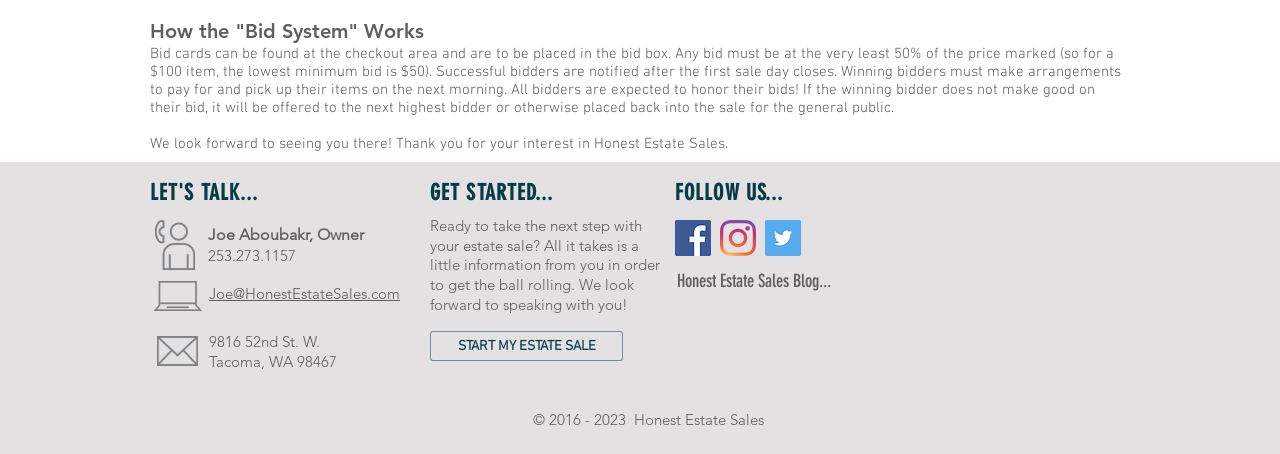Identify the bounding box coordinates of the region that should be clicked to execute the following instruction: "View next message".

None